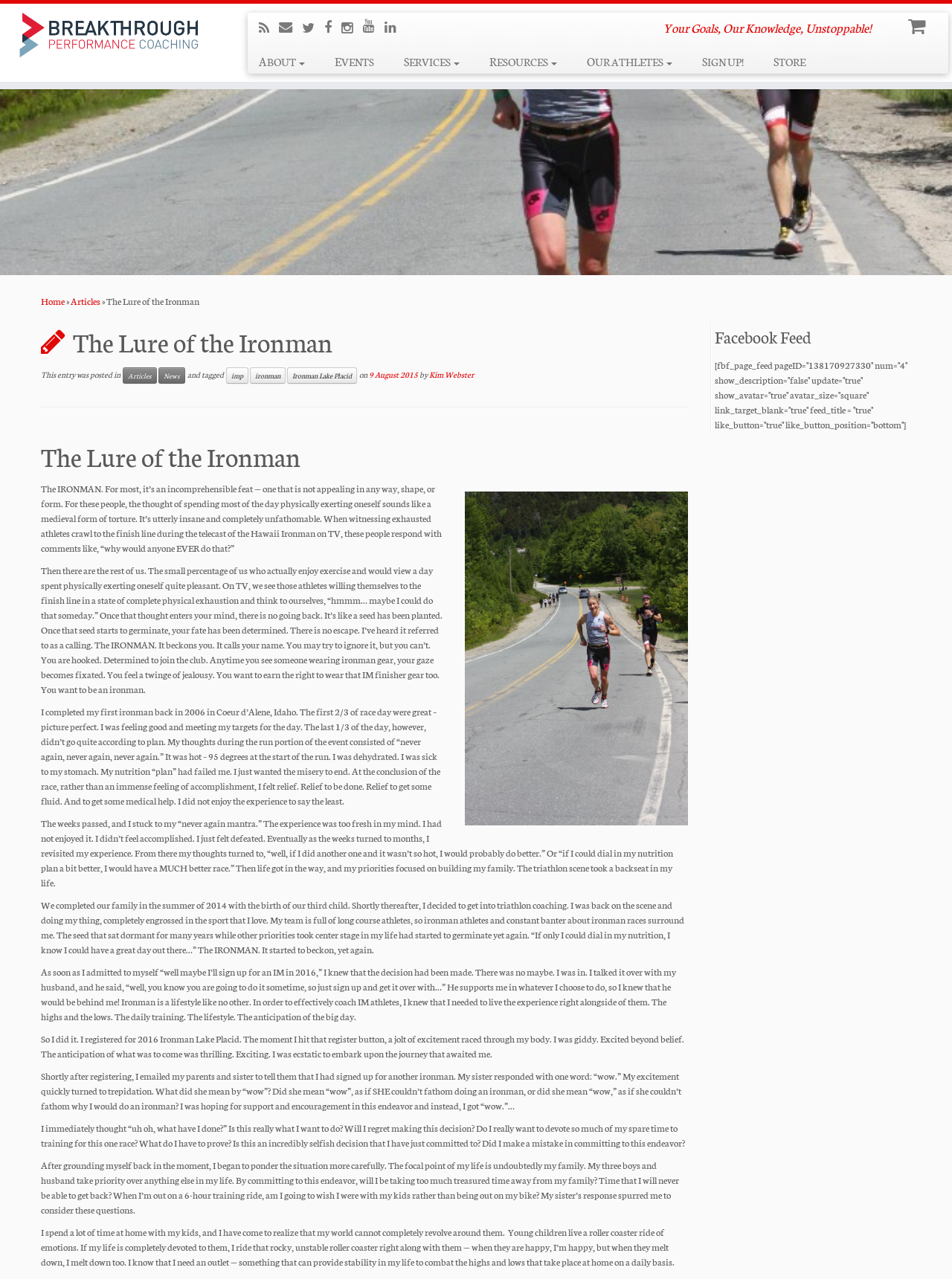Answer in one word or a short phrase: 
How many social media links are there in the top navigation bar?

6